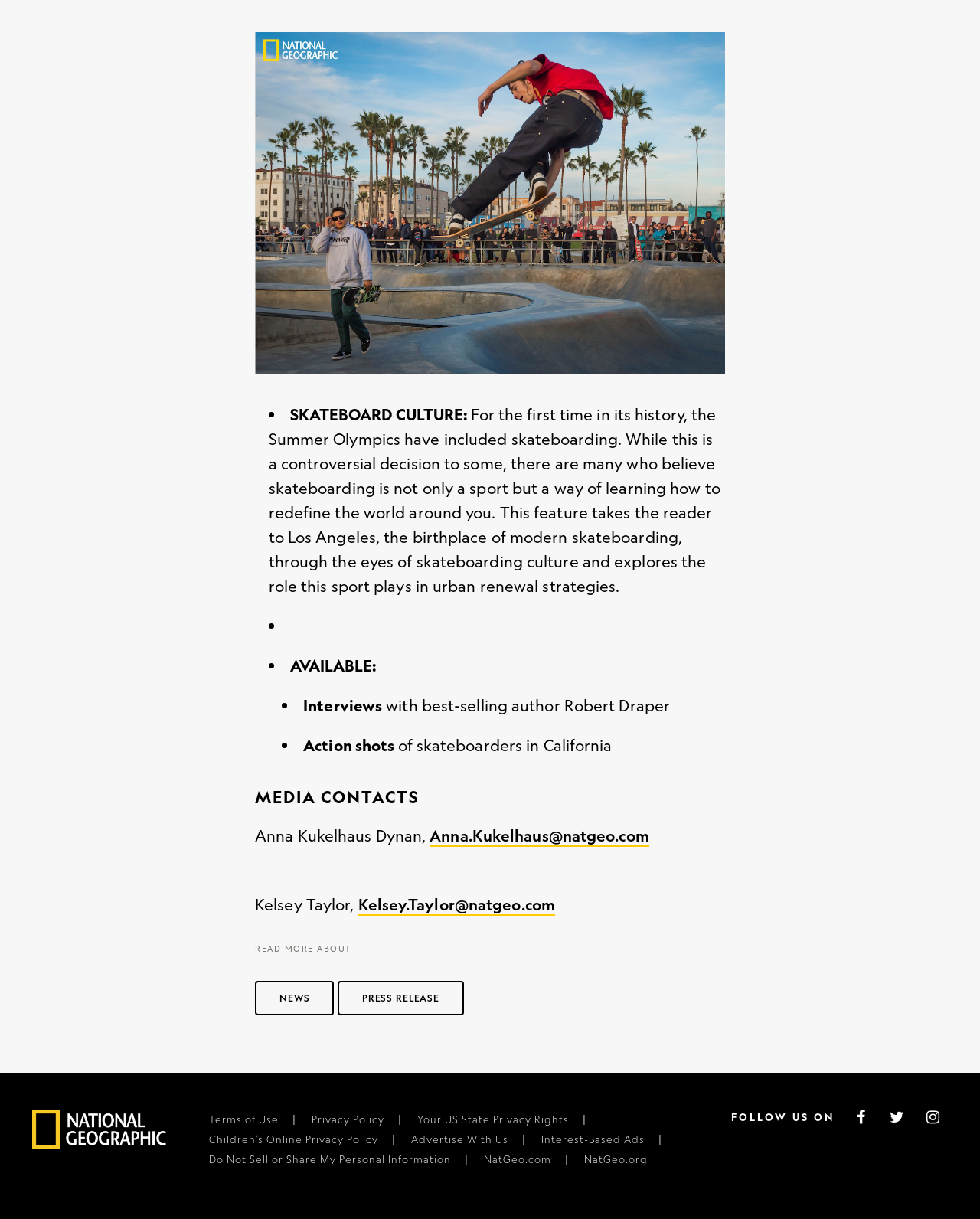Calculate the bounding box coordinates of the UI element given the description: "Your US State Privacy Rights".

[0.416, 0.914, 0.591, 0.924]